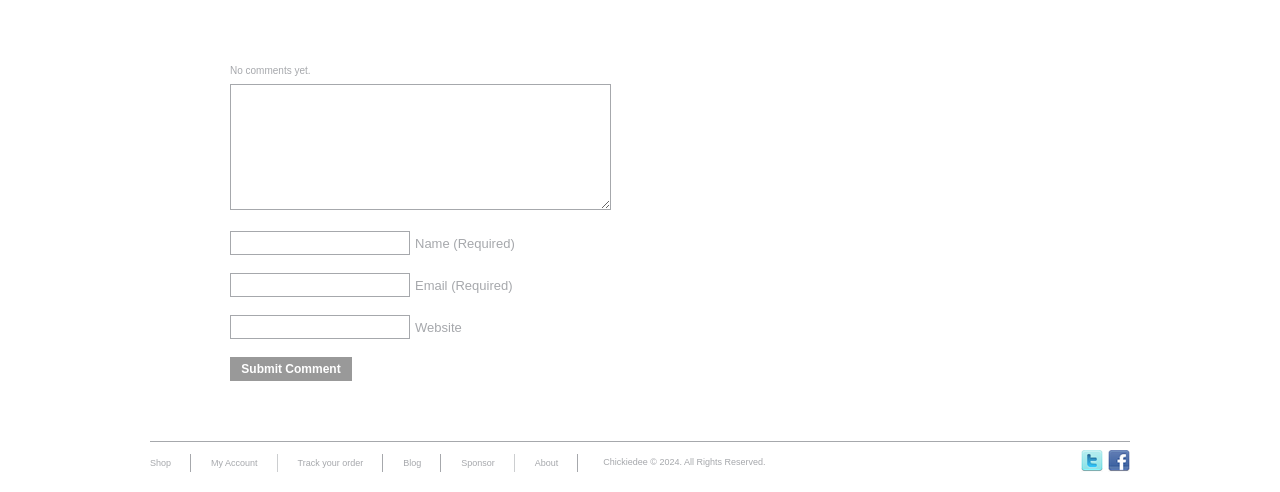Please identify the bounding box coordinates of the element that needs to be clicked to perform the following instruction: "Leave a comment".

[0.18, 0.171, 0.477, 0.427]